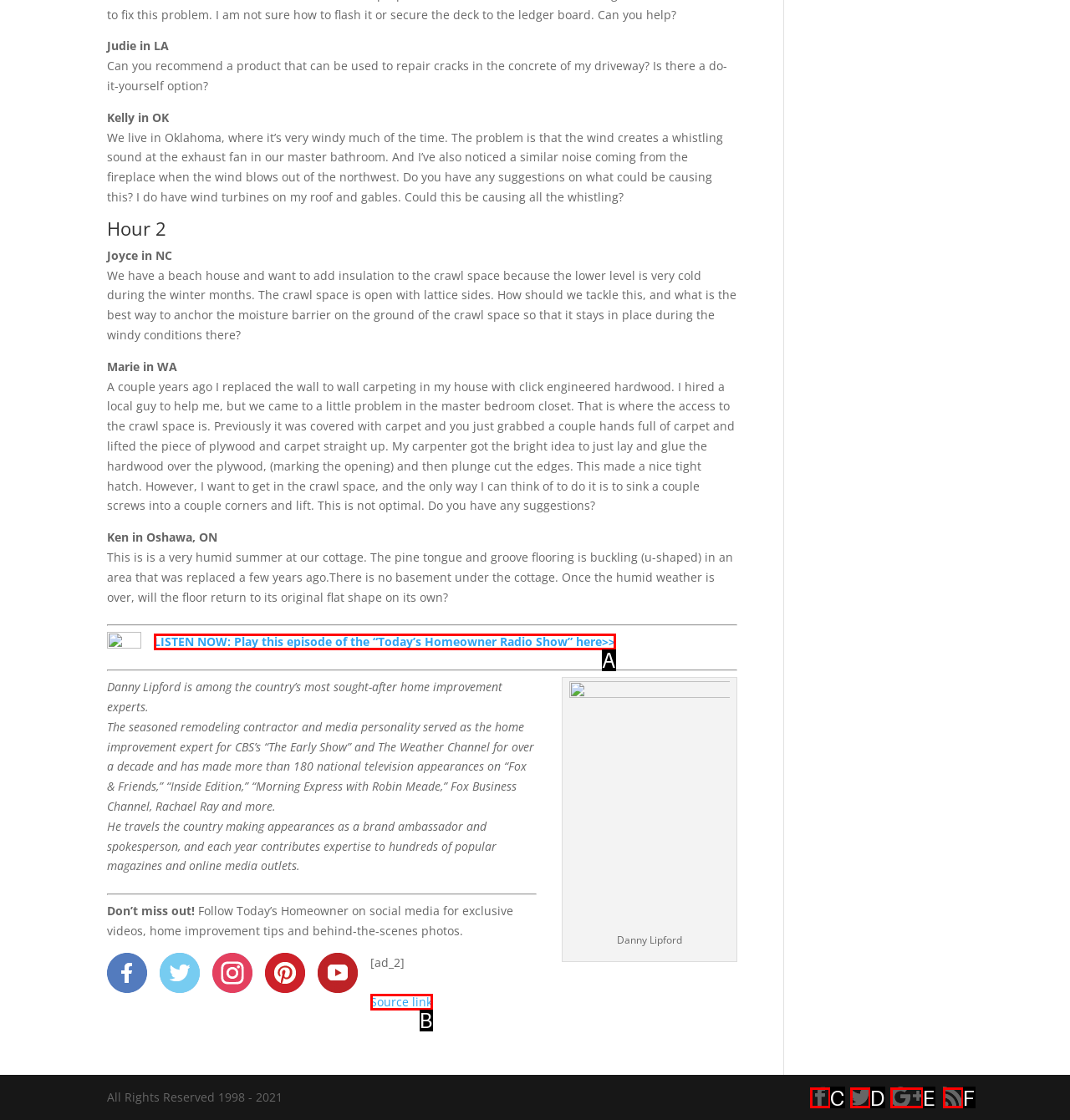Determine which option fits the element description: Facebook
Answer with the option’s letter directly.

C